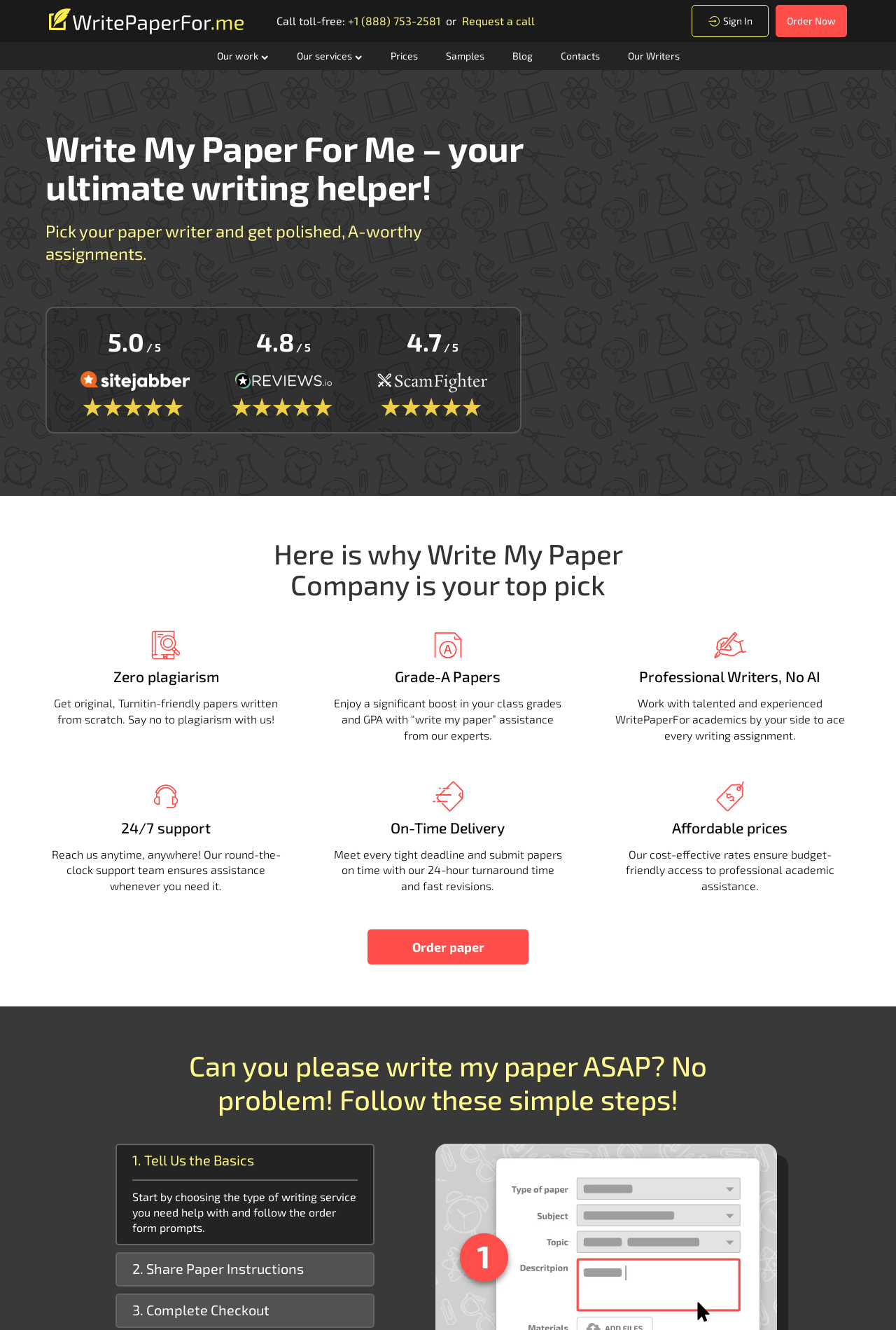Respond to the question below with a single word or phrase: What is the phone number to call for toll-free?

+1 (888) 753-2581